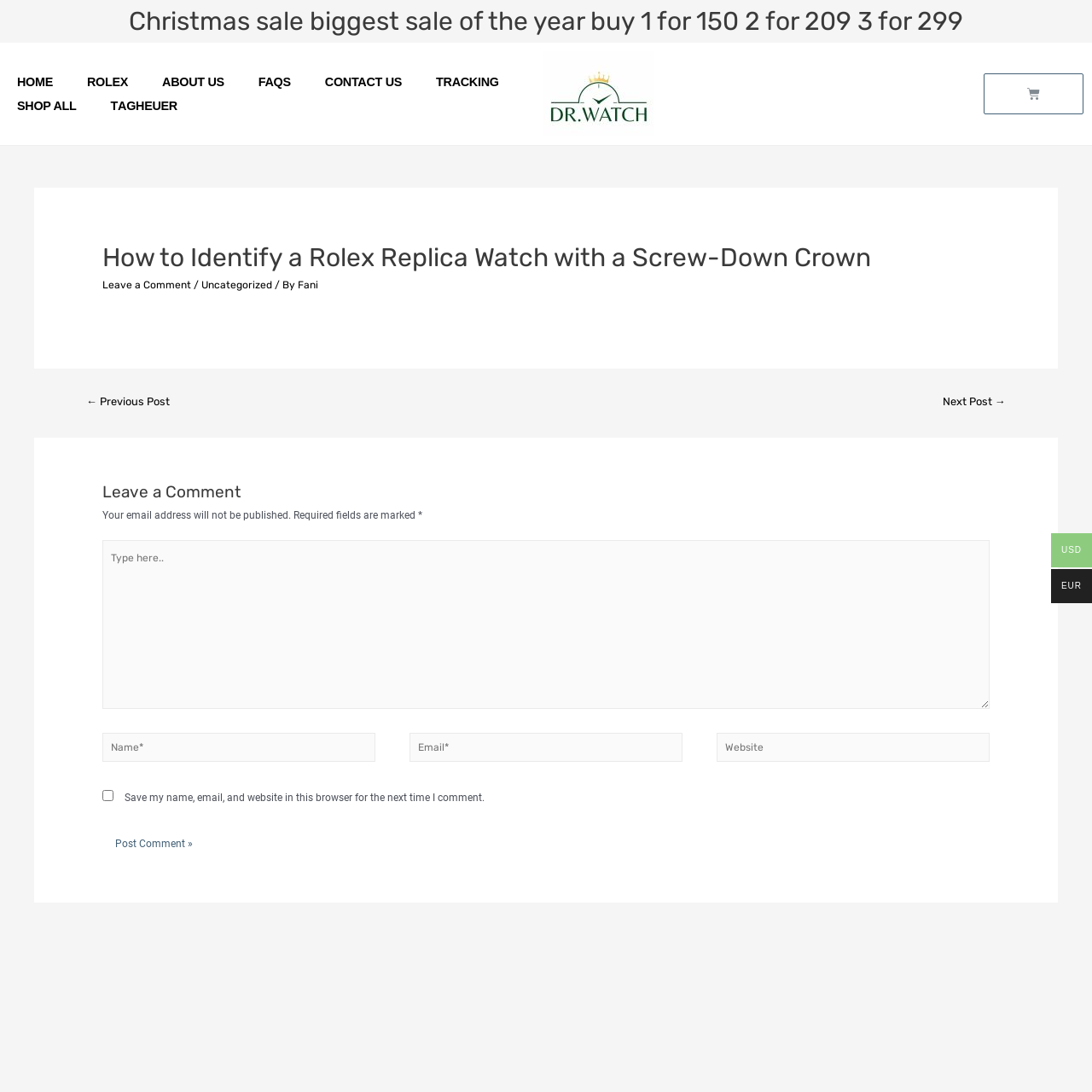Determine the bounding box coordinates of the clickable region to follow the instruction: "Click on the Post Comment button".

[0.094, 0.756, 0.188, 0.789]